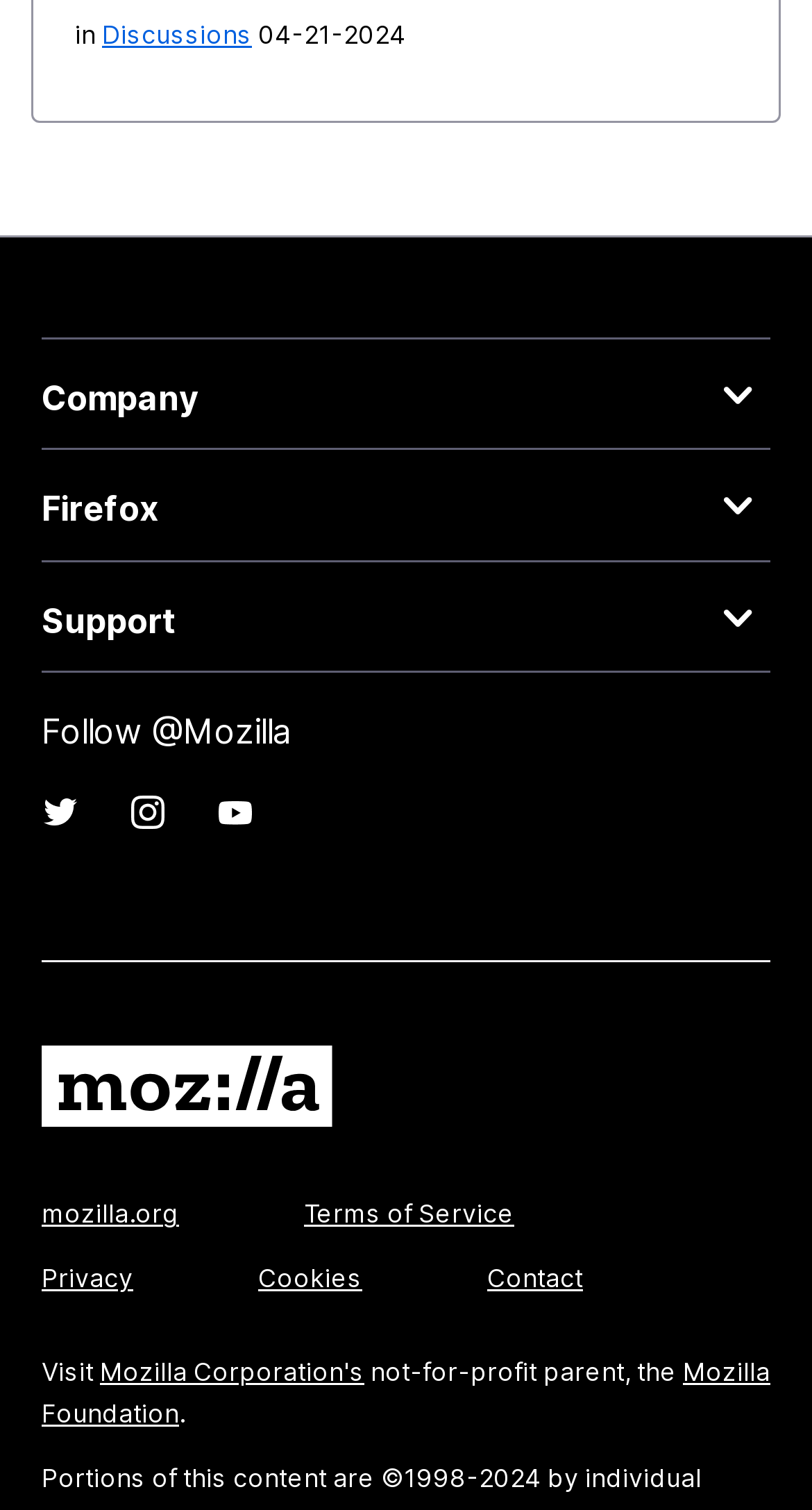Find the bounding box coordinates of the clickable area that will achieve the following instruction: "Click on Youtube".

[0.267, 0.526, 0.313, 0.55]